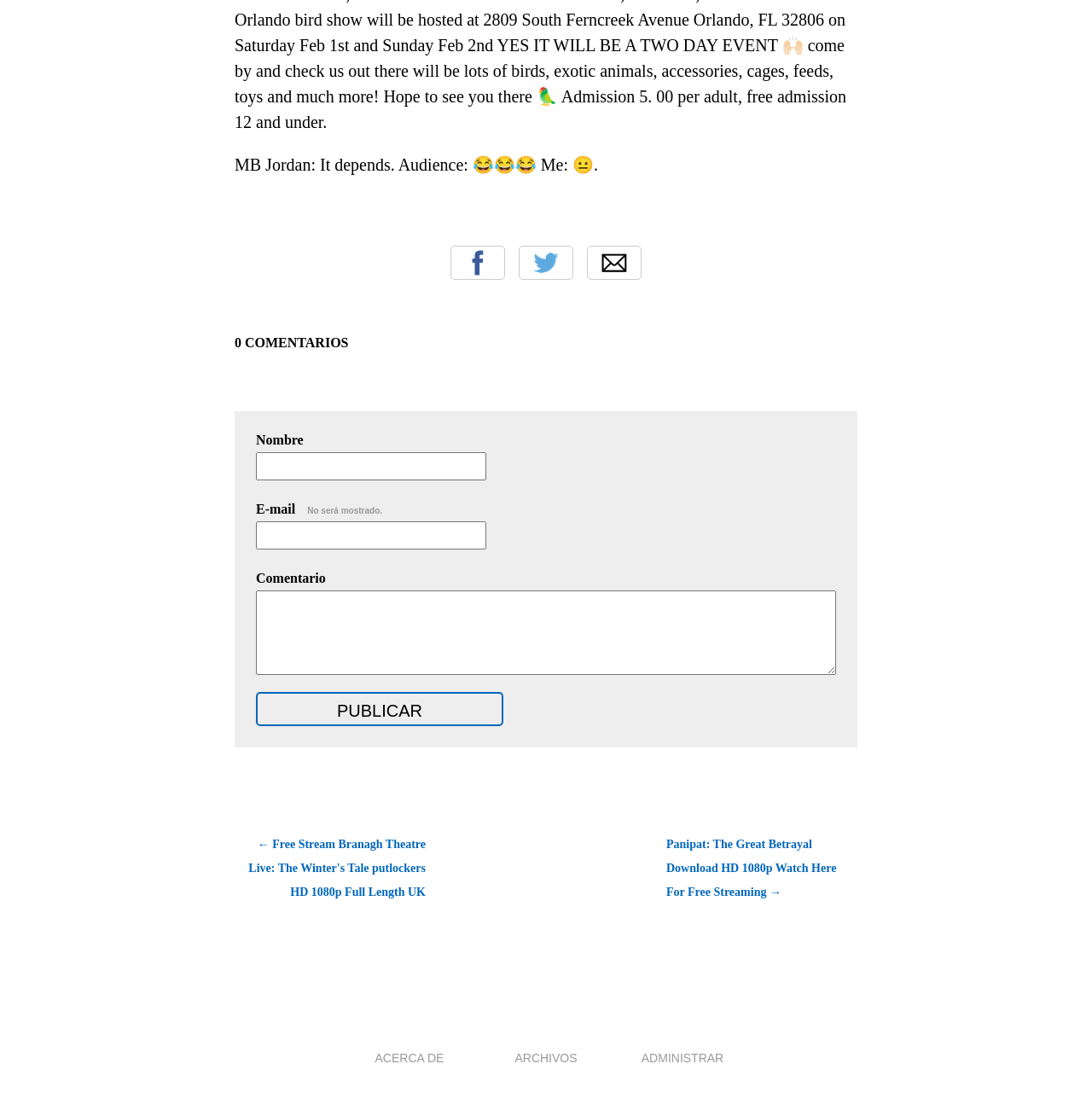Provide the bounding box coordinates of the area you need to click to execute the following instruction: "Click on Facebook".

[0.412, 0.225, 0.462, 0.256]